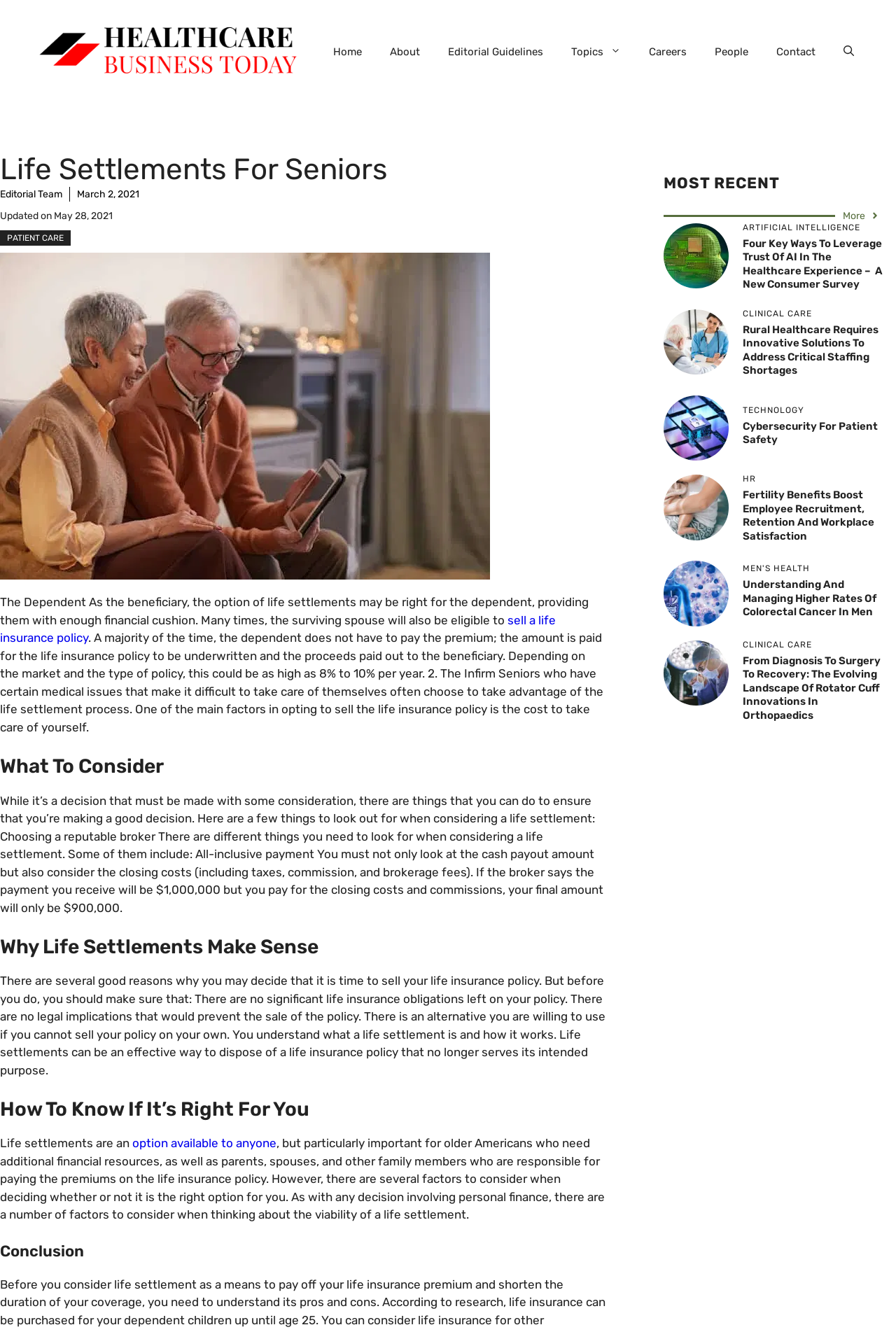Bounding box coordinates should be provided in the format (top-left x, top-left y, bottom-right x, bottom-right y) with all values between 0 and 1. Identify the bounding box for this UI element: aria-label="Open Search Bar"

[0.926, 0.023, 0.969, 0.054]